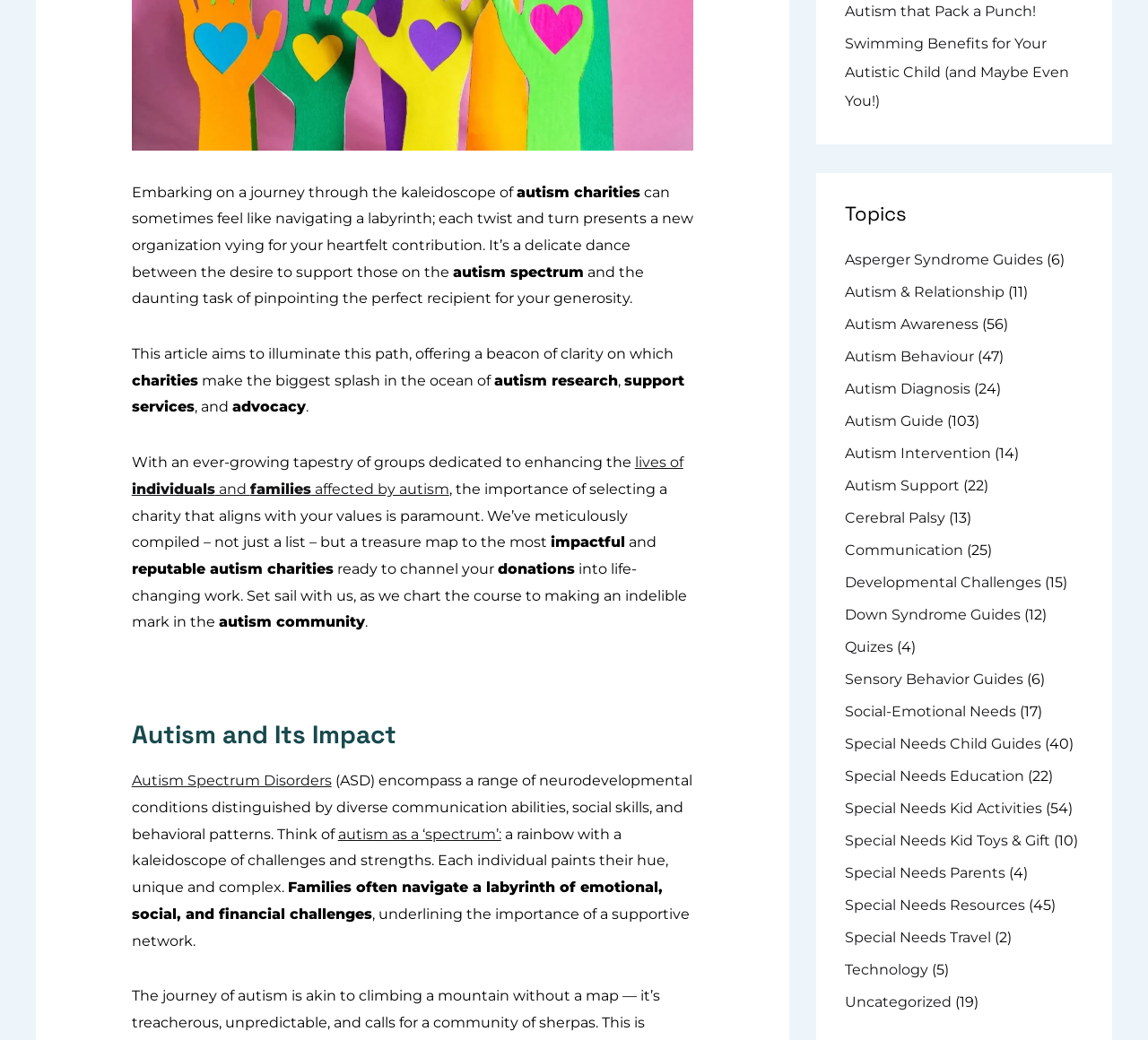Locate the bounding box of the UI element based on this description: "Uncategorized". Provide four float numbers between 0 and 1 as [left, top, right, bottom].

[0.736, 0.955, 0.829, 0.972]